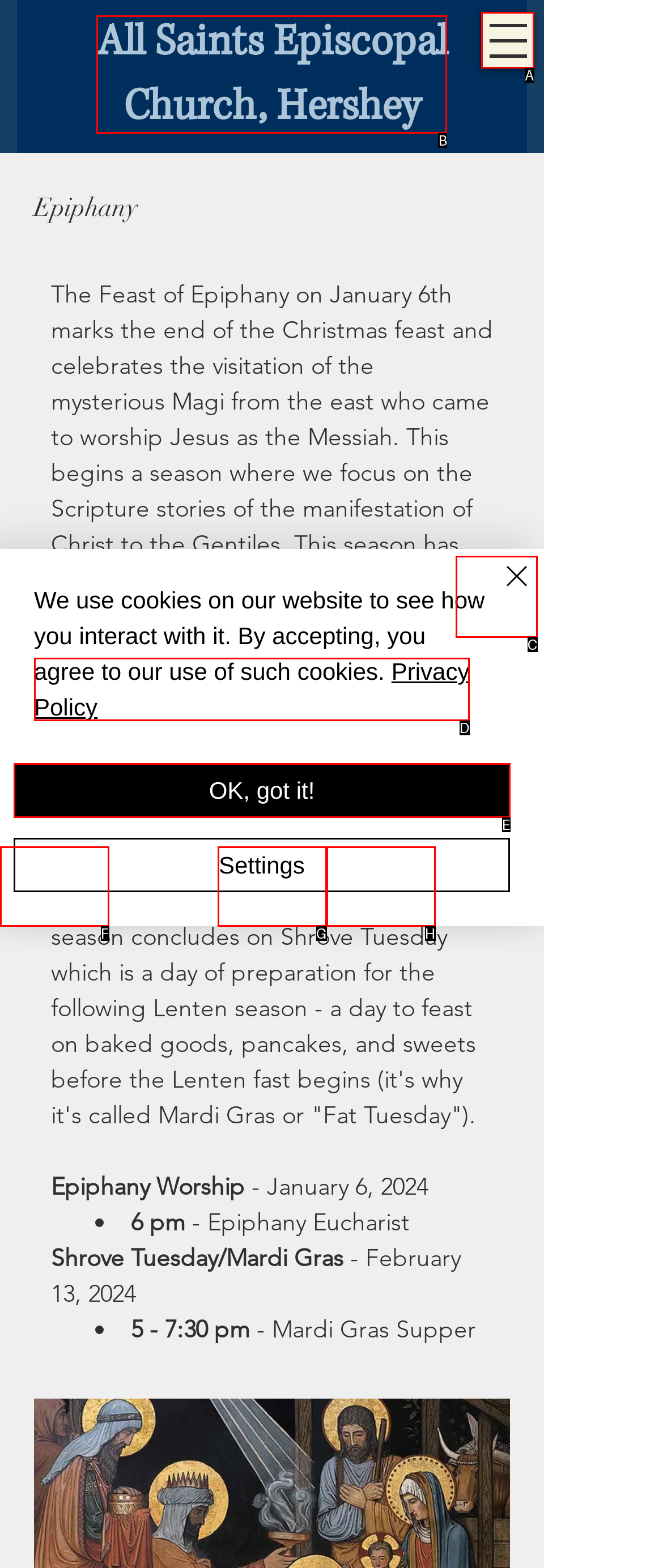Specify which HTML element I should click to complete this instruction: Read the privacy policy Answer with the letter of the relevant option.

None